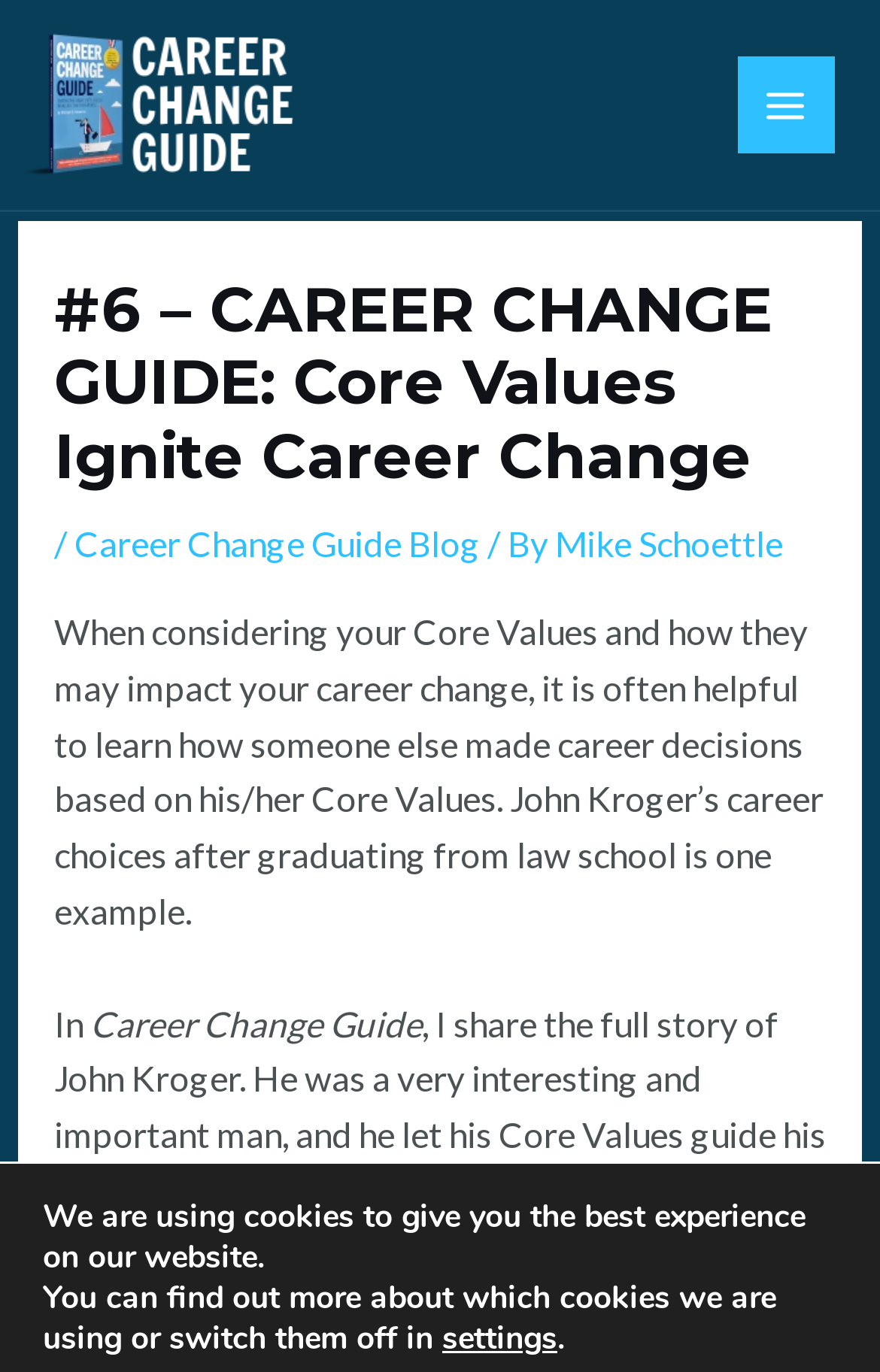Answer the question using only one word or a concise phrase: What is the name of the person whose career choices are shared as an example?

John Kroger